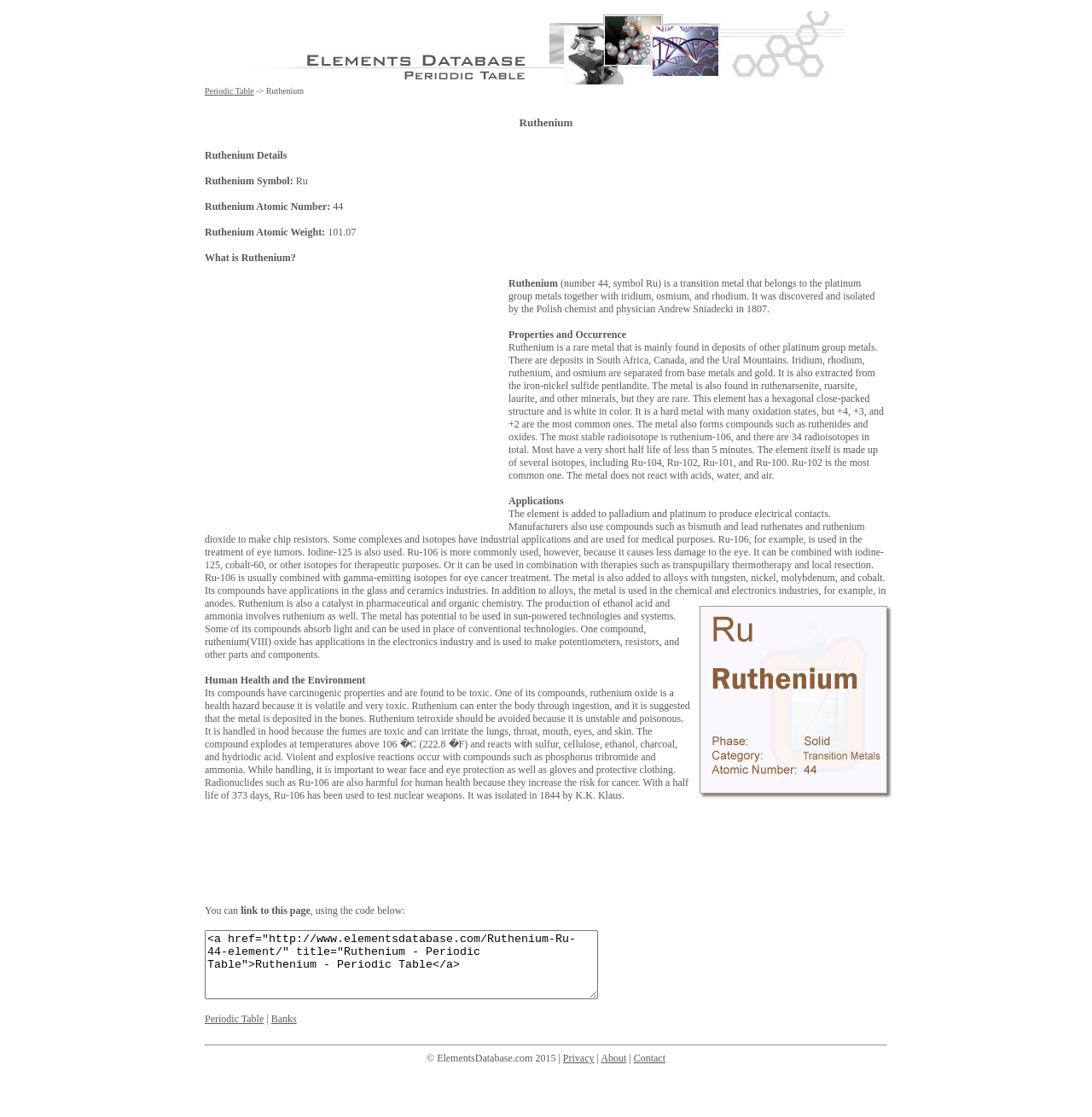What is the symbol of Ruthenium?
Using the visual information, respond with a single word or phrase.

Ru